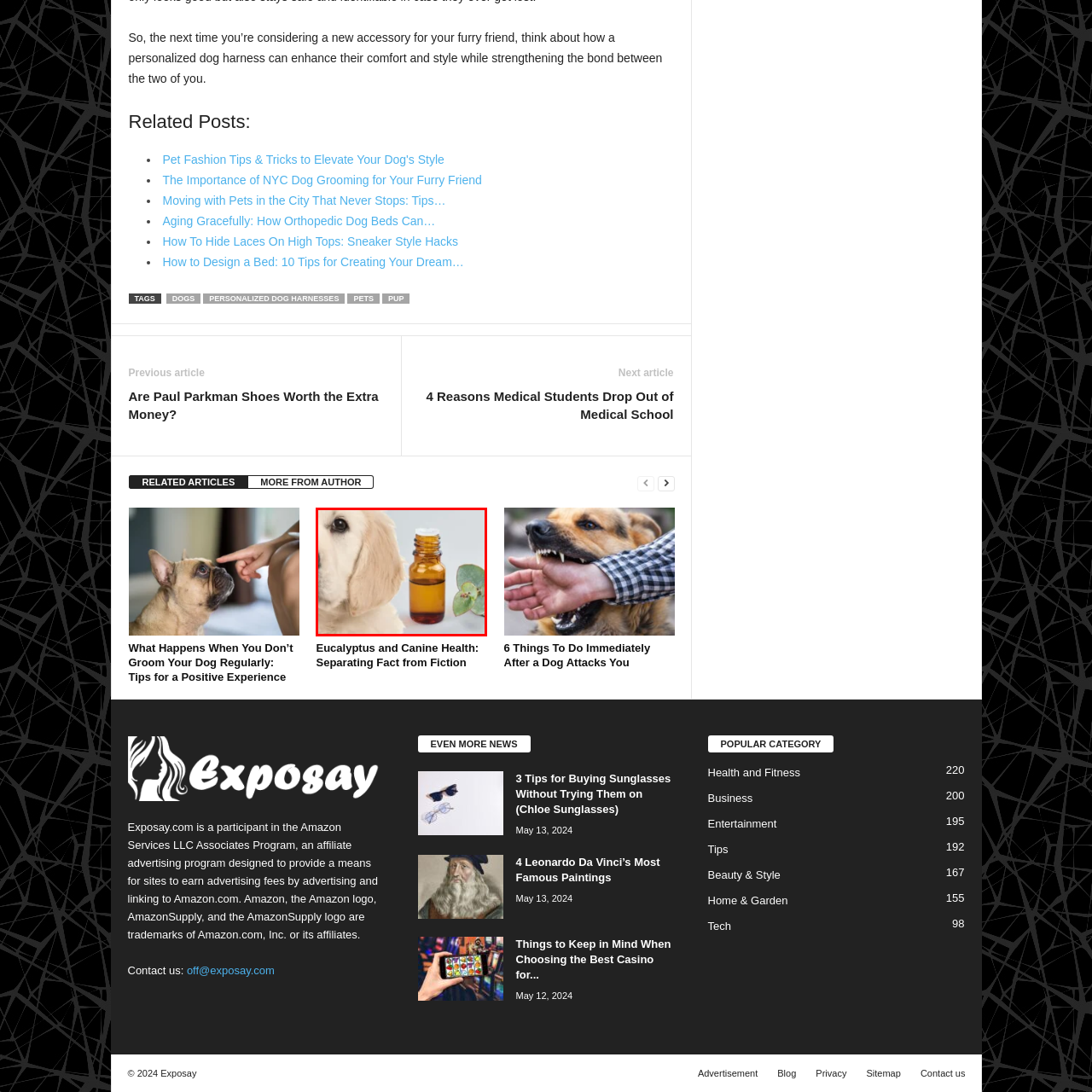Craft a detailed and vivid caption for the image that is highlighted by the red frame.

The image features a golden retriever puppy with a gentle expression, positioned prominently on the left side. Next to the puppy, there is a small amber glass bottle filled with a liquid, likely essential oil, which is a common choice for those interested in natural remedies and holistic health for pets. Accompanying the bottle is a green eucalyptus leaf, hinting at the natural ingredients that may be discussed in relation to the puppy's health. This visual representation ties into the broader topic of canine wellness, specifically focusing on the safe use of eucalyptus and similar substances for pets, as suggested by the related articles on nurturing and caring for furry friends effectively.